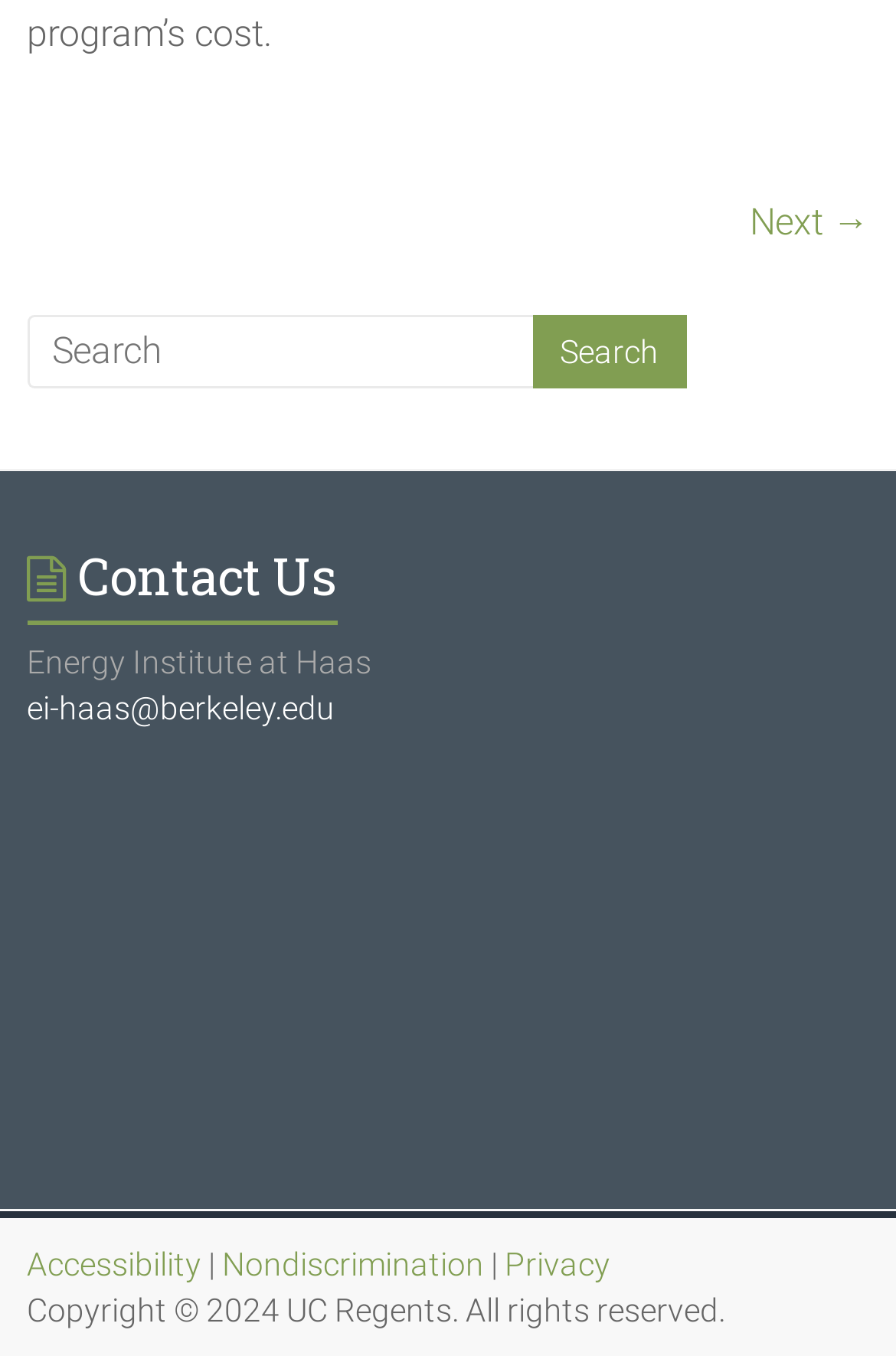What is the email address provided on the webpage?
Please ensure your answer is as detailed and informative as possible.

I found the email address 'ei-haas@berkeley.edu' within the complementary element at coordinates [0.03, 0.508, 0.374, 0.535].